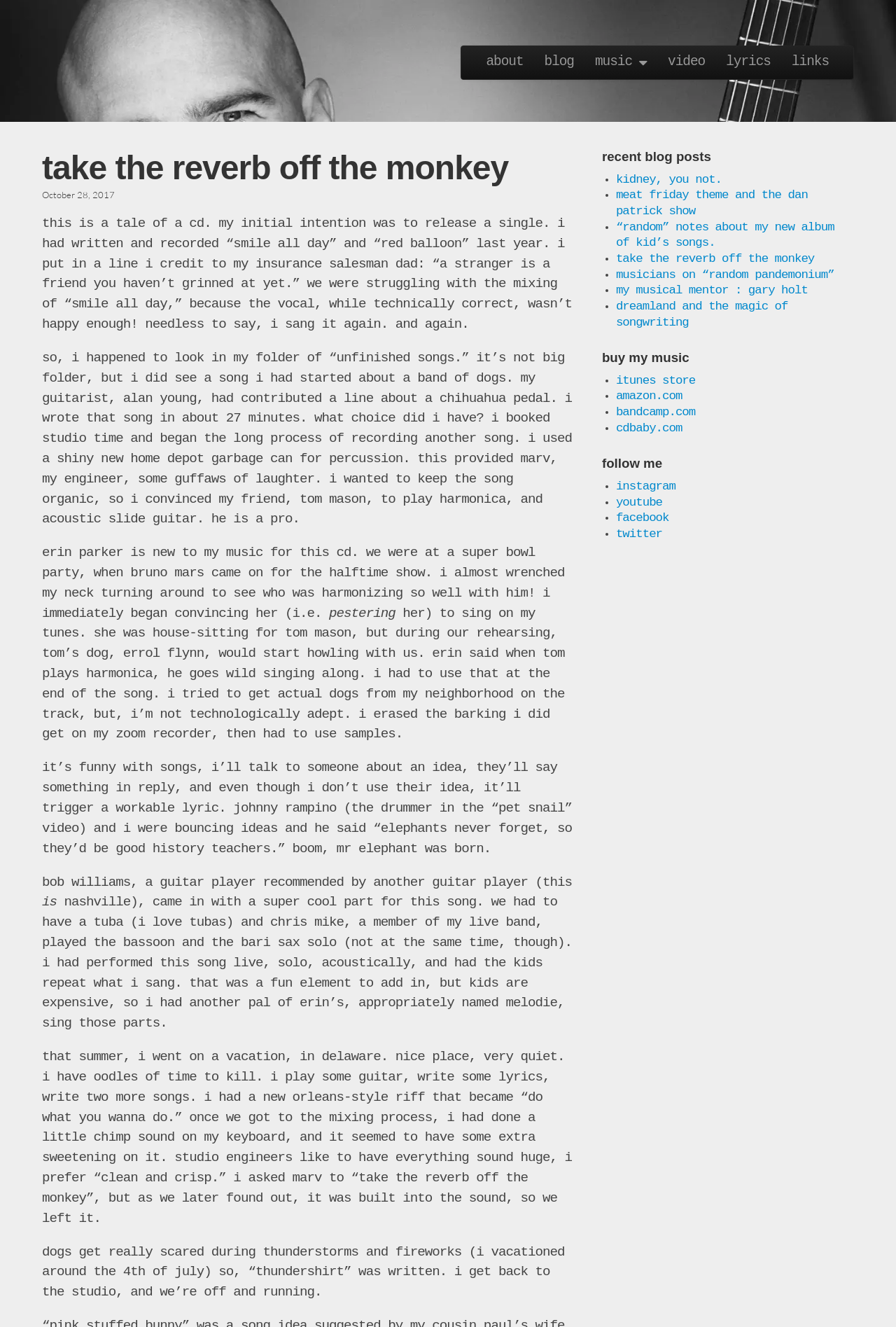Please indicate the bounding box coordinates for the clickable area to complete the following task: "Read the lyrics of 'take the reverb off the monkey'". The coordinates should be specified as four float numbers between 0 and 1, i.e., [left, top, right, bottom].

[0.047, 0.113, 0.641, 0.141]